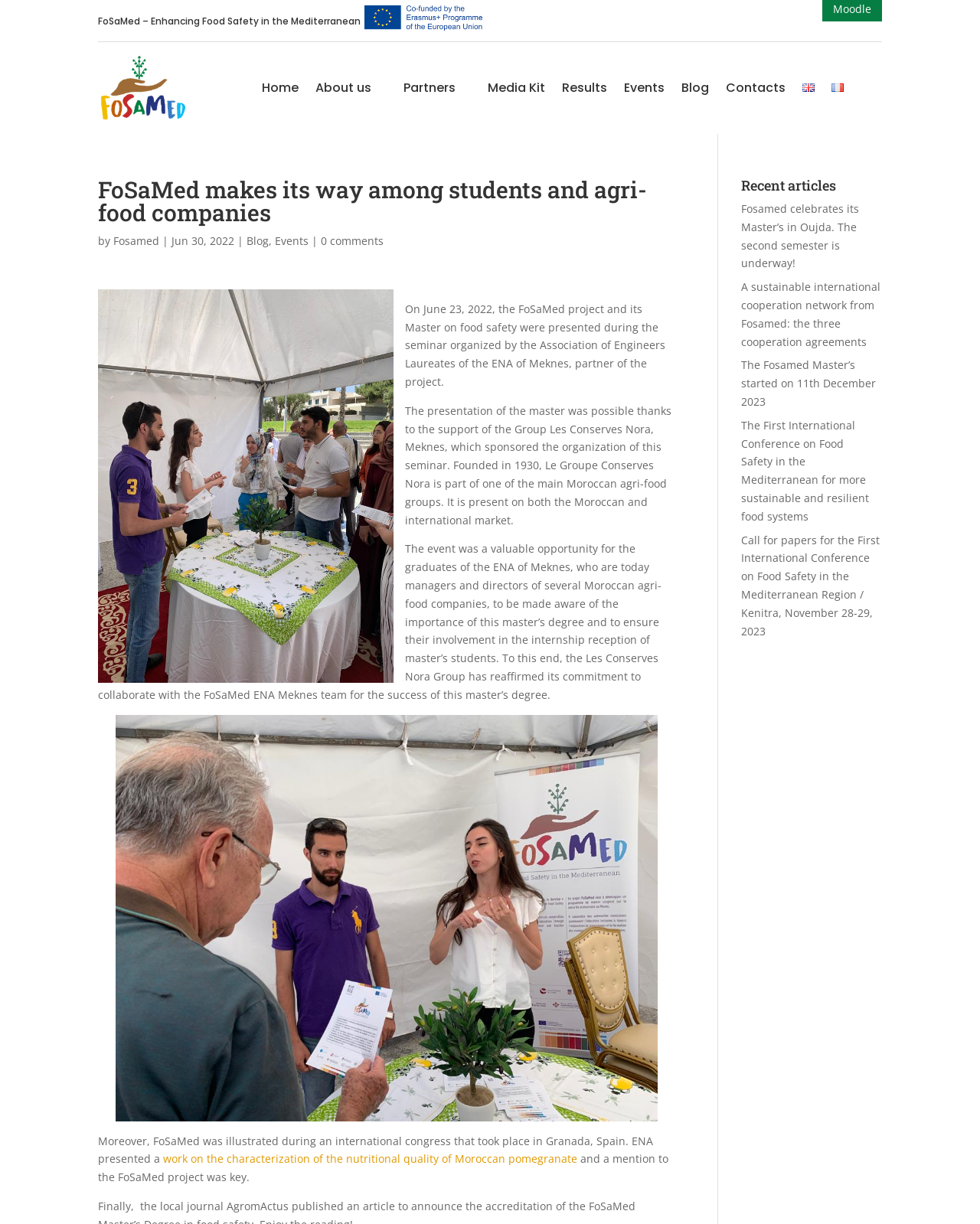Answer in one word or a short phrase: 
What is the name of the Moroccan agri-food group that Le Groupe Conserves Nora is part of?

Not mentioned